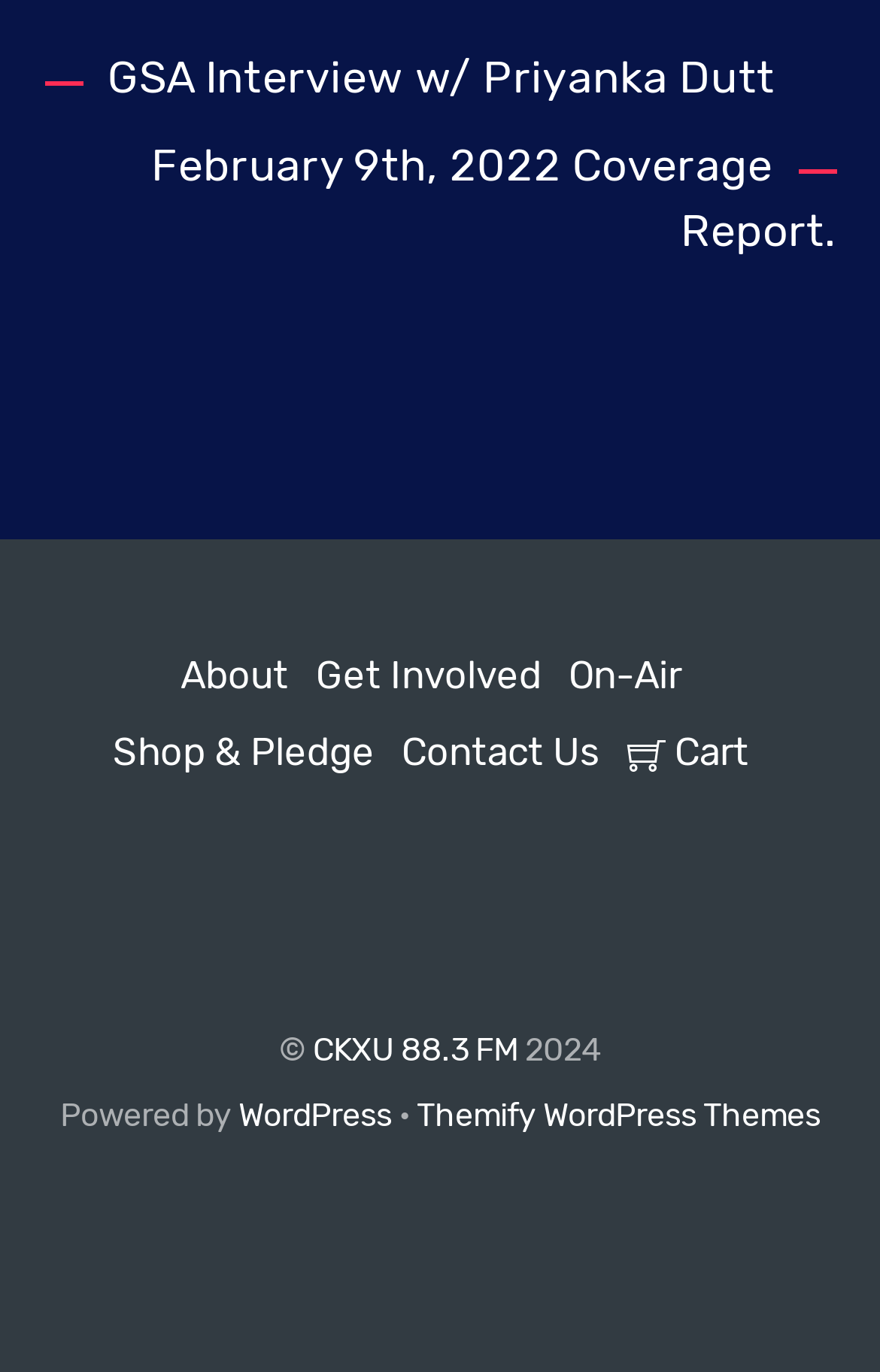How many main navigation links are there?
We need a detailed and exhaustive answer to the question. Please elaborate.

I found the answer by looking at the link elements with the texts 'About', 'Get Involved', 'On-Air', 'Shop & Pledge', and 'Contact Us' which are located at the top of the webpage, indicating that there are 5 main navigation links.